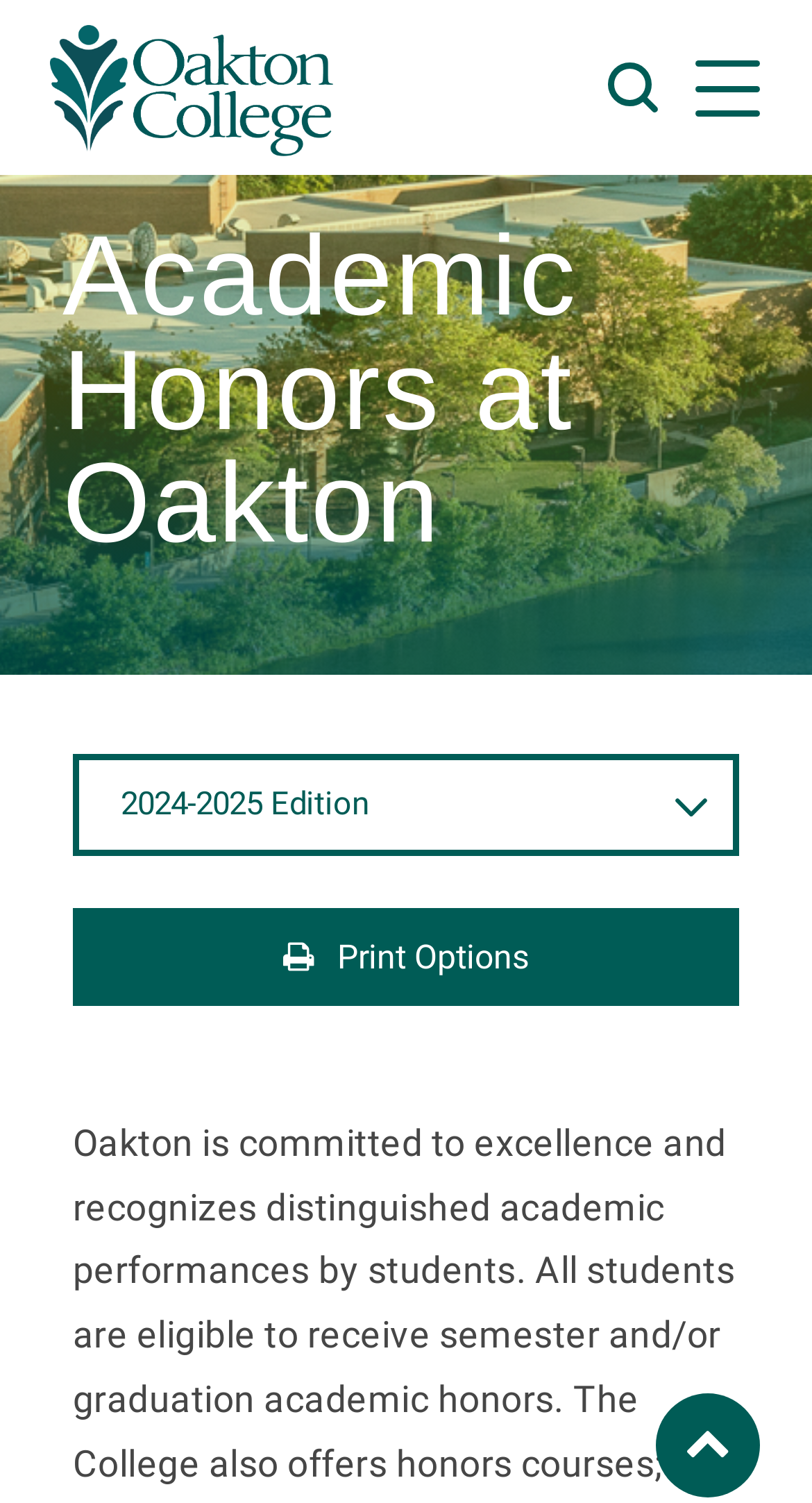Using the element description provided, determine the bounding box coordinates in the format (top-left x, top-left y, bottom-right x, bottom-right y). Ensure that all values are floating point numbers between 0 and 1. Element description: Back to top

[0.808, 0.927, 0.936, 0.996]